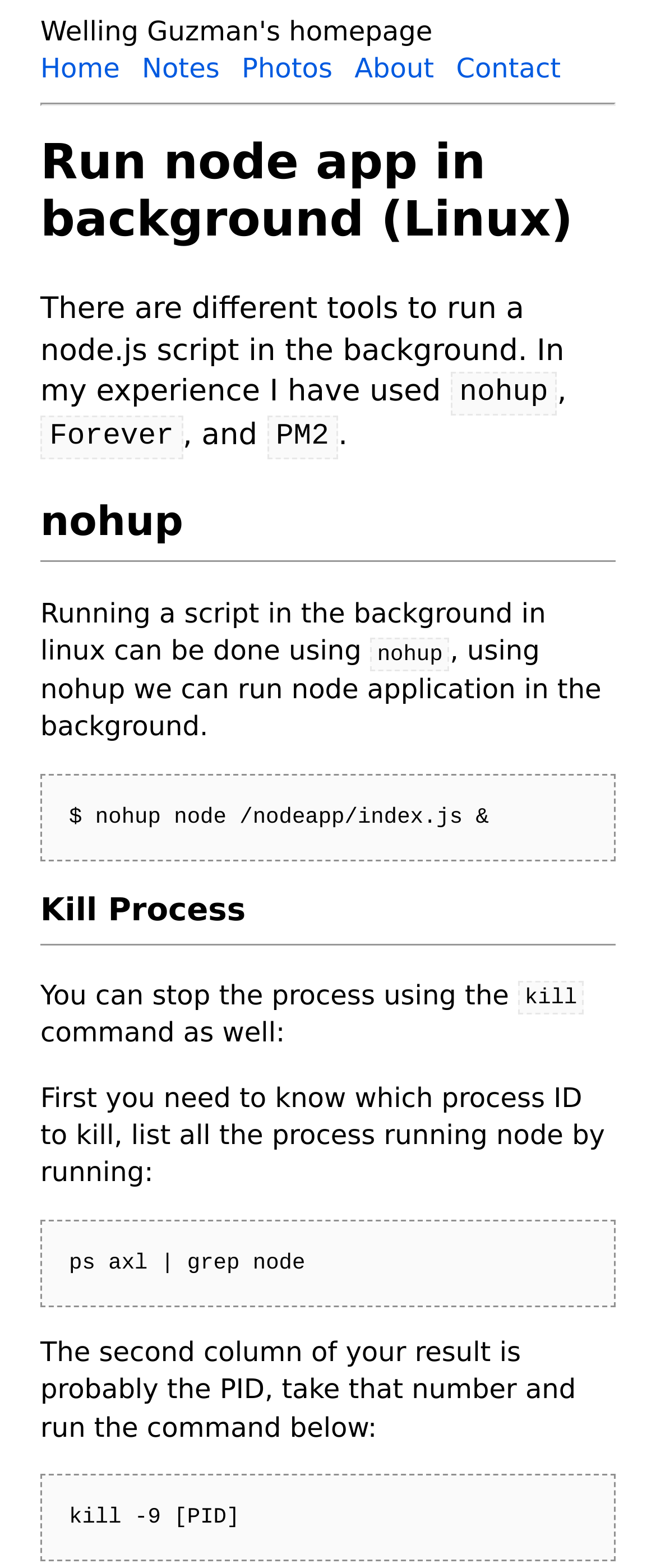What symbol is used to run a node app in background?
Using the image, respond with a single word or phrase.

&